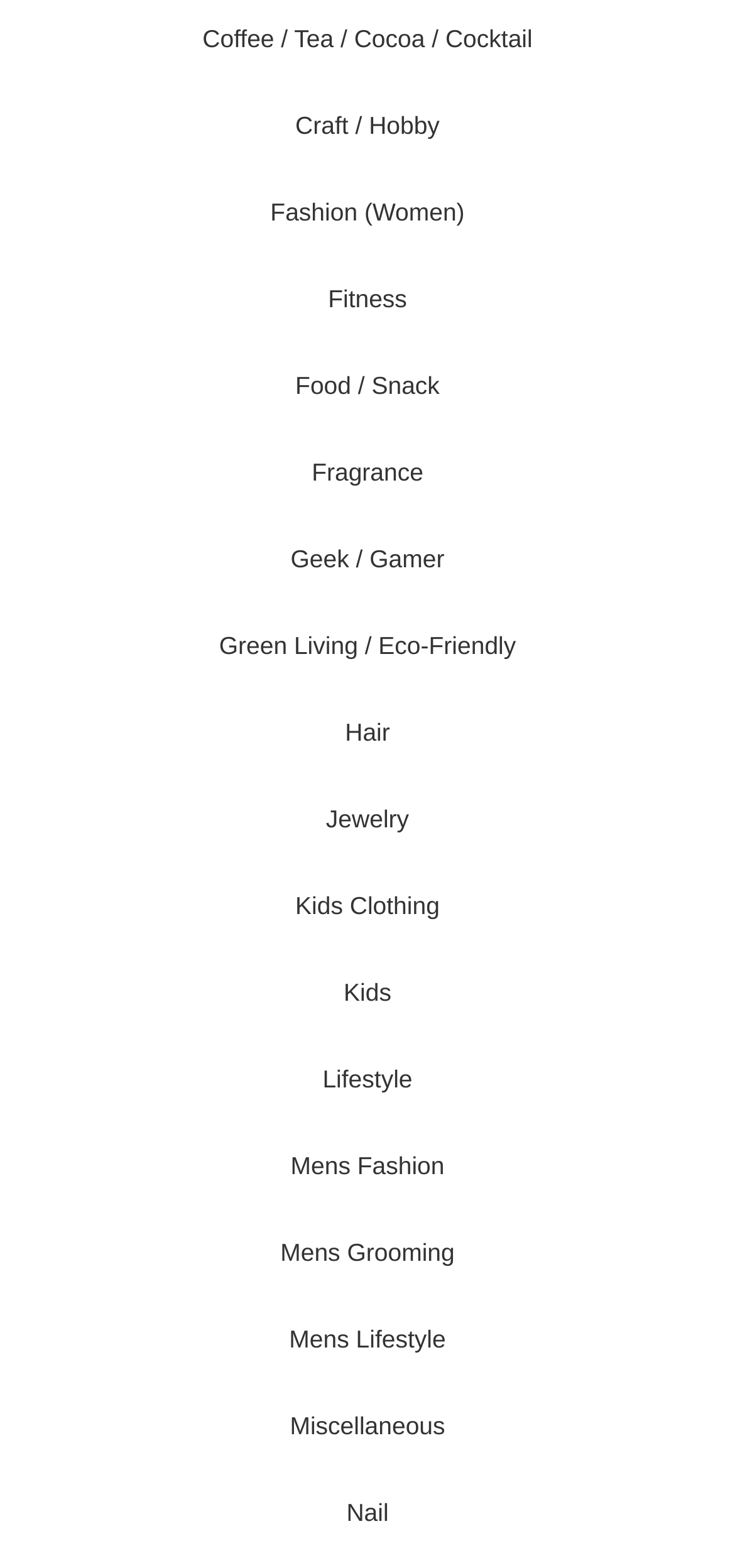How many categories are listed? Look at the image and give a one-word or short phrase answer.

18